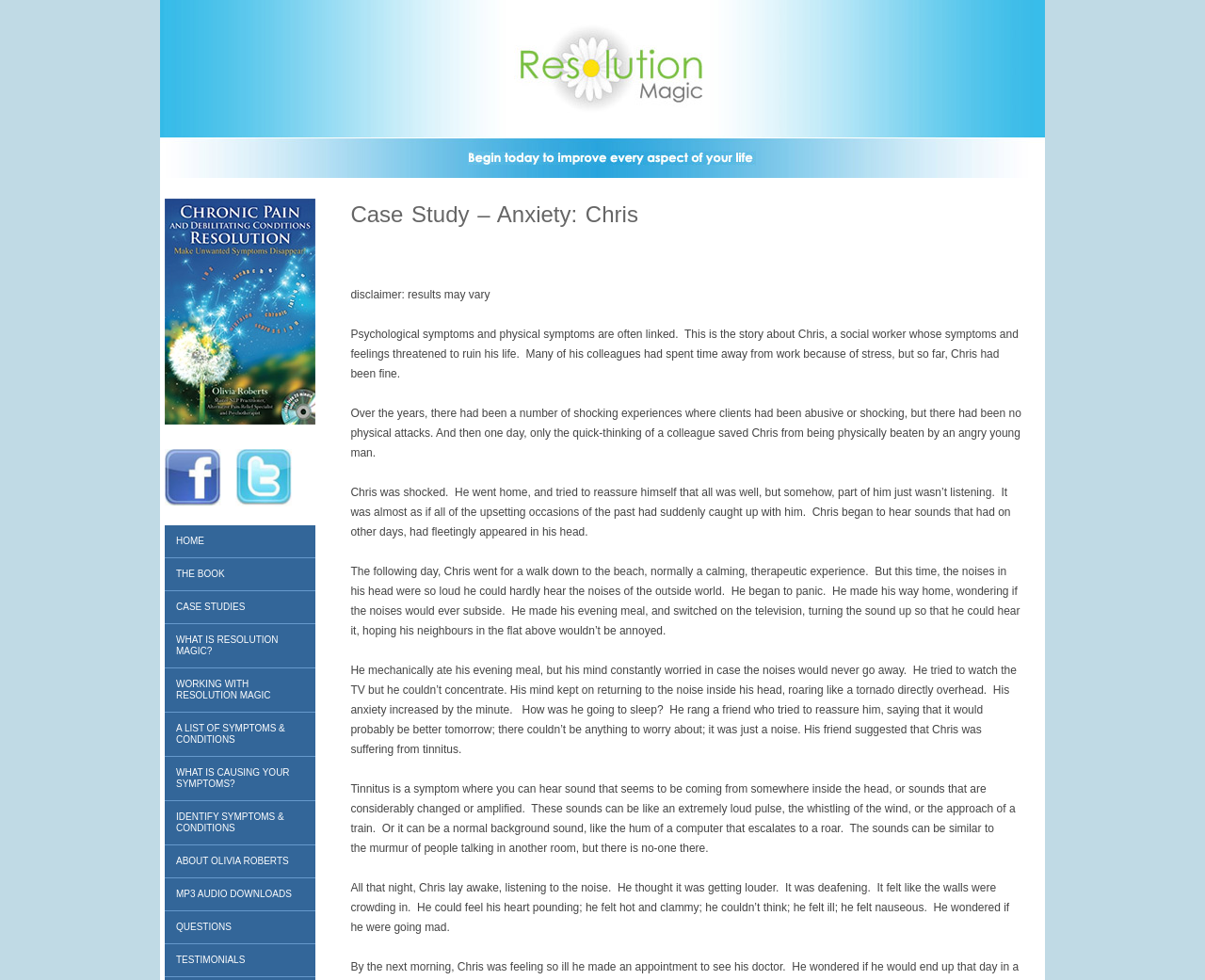Could you determine the bounding box coordinates of the clickable element to complete the instruction: "Click the 'THE BOOK' link"? Provide the coordinates as four float numbers between 0 and 1, i.e., [left, top, right, bottom].

[0.137, 0.57, 0.262, 0.603]